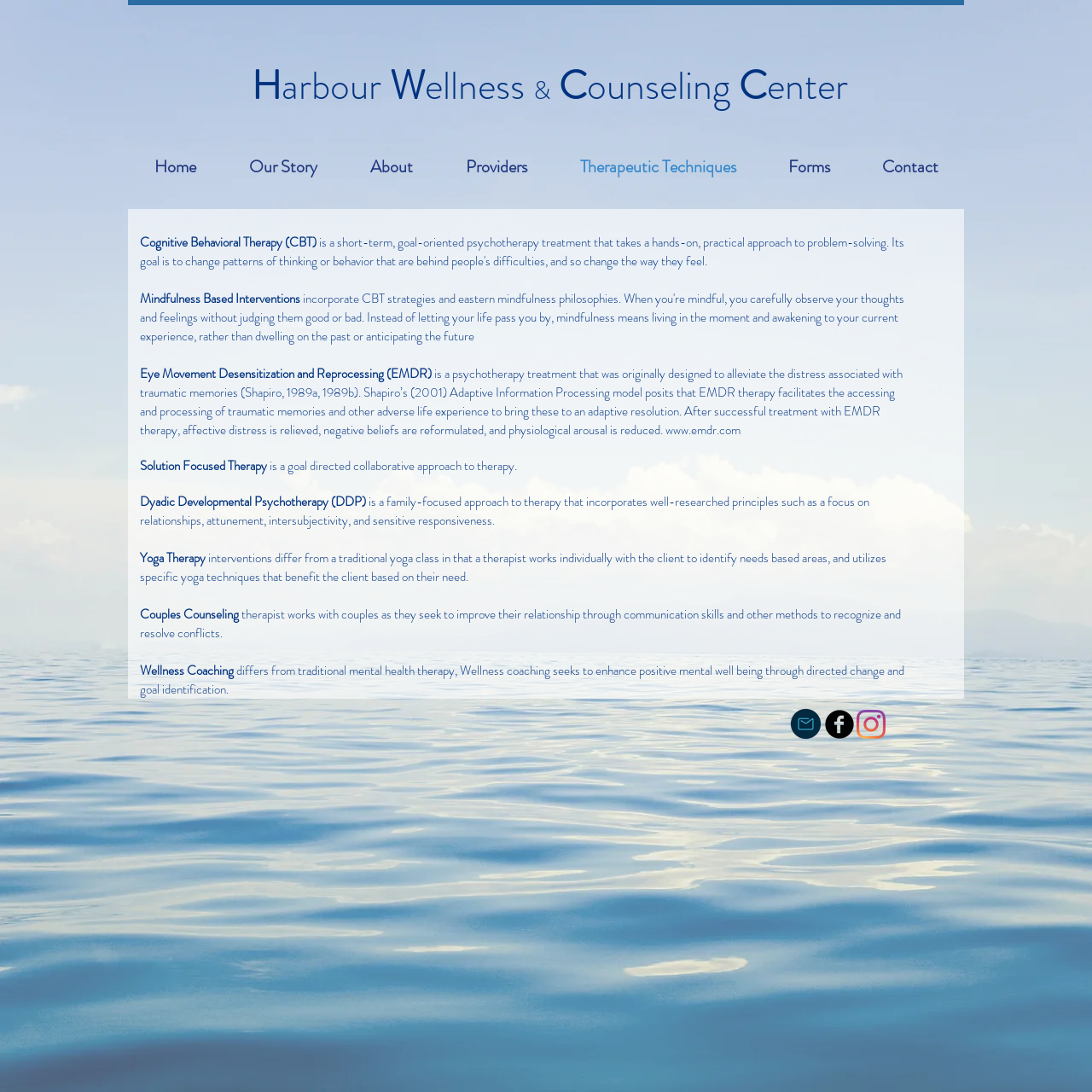Find the bounding box coordinates of the element you need to click on to perform this action: 'Visit the EMDR website'. The coordinates should be represented by four float values between 0 and 1, in the format [left, top, right, bottom].

[0.609, 0.385, 0.678, 0.402]